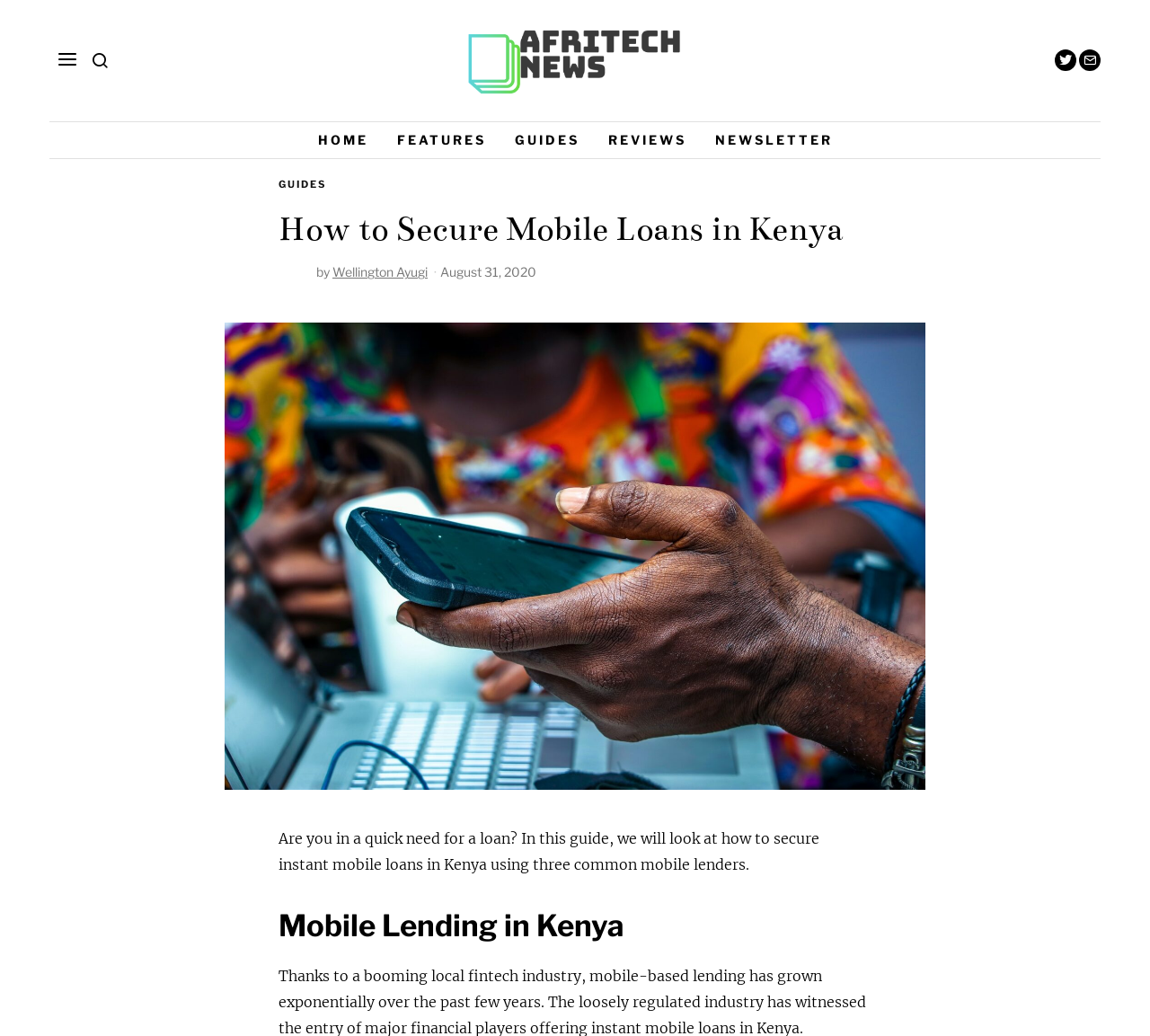Please examine the image and answer the question with a detailed explanation:
What is the topic of the guide?

The topic of the guide can be inferred from the heading 'How to Secure Mobile Loans in Kenya' and the subheading 'Mobile Lending in Kenya', which suggests that the guide is about mobile loans in Kenya.